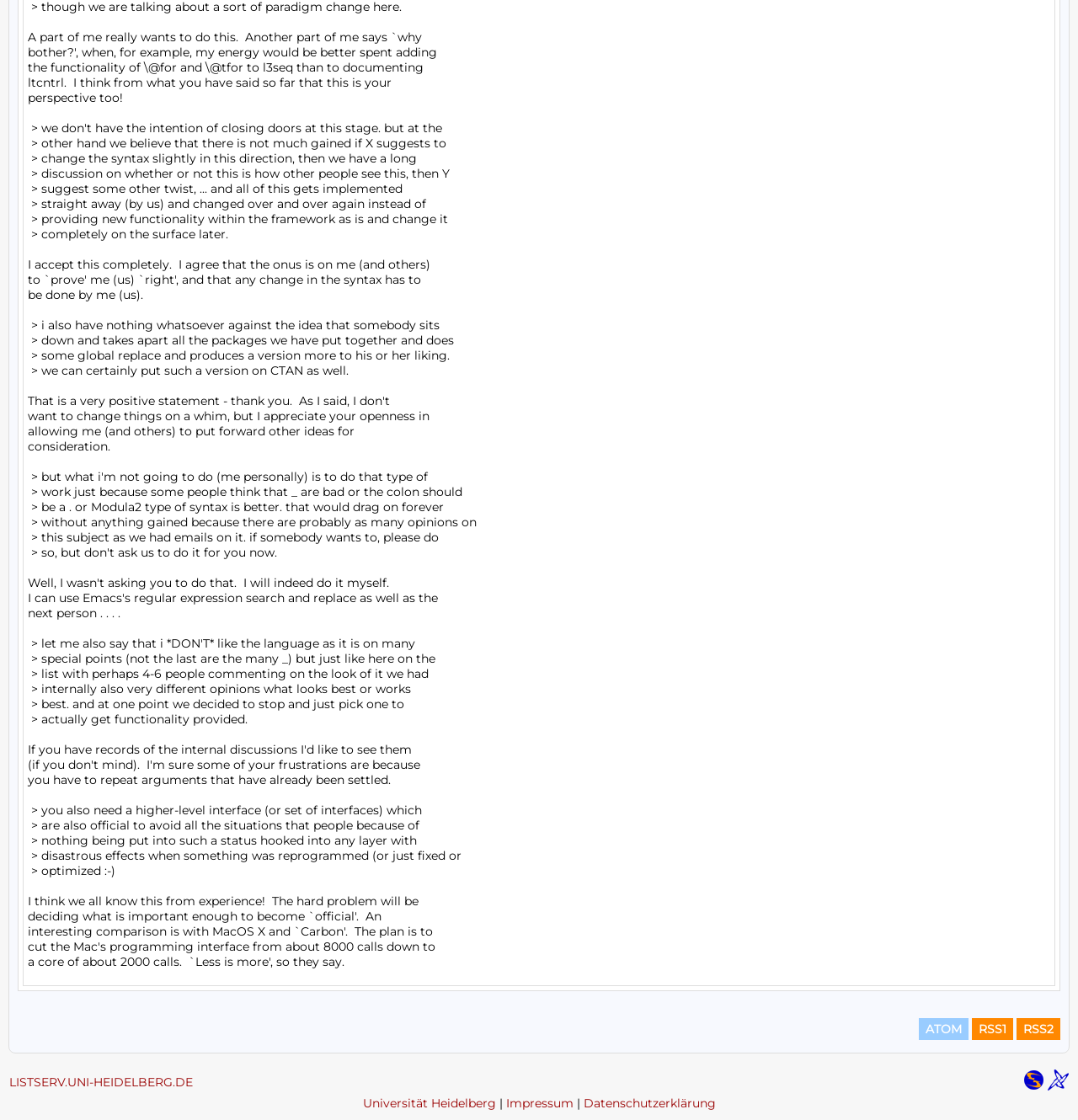Identify the bounding box coordinates of the section to be clicked to complete the task described by the following instruction: "Click on Share". The coordinates should be four float numbers between 0 and 1, formatted as [left, top, right, bottom].

None